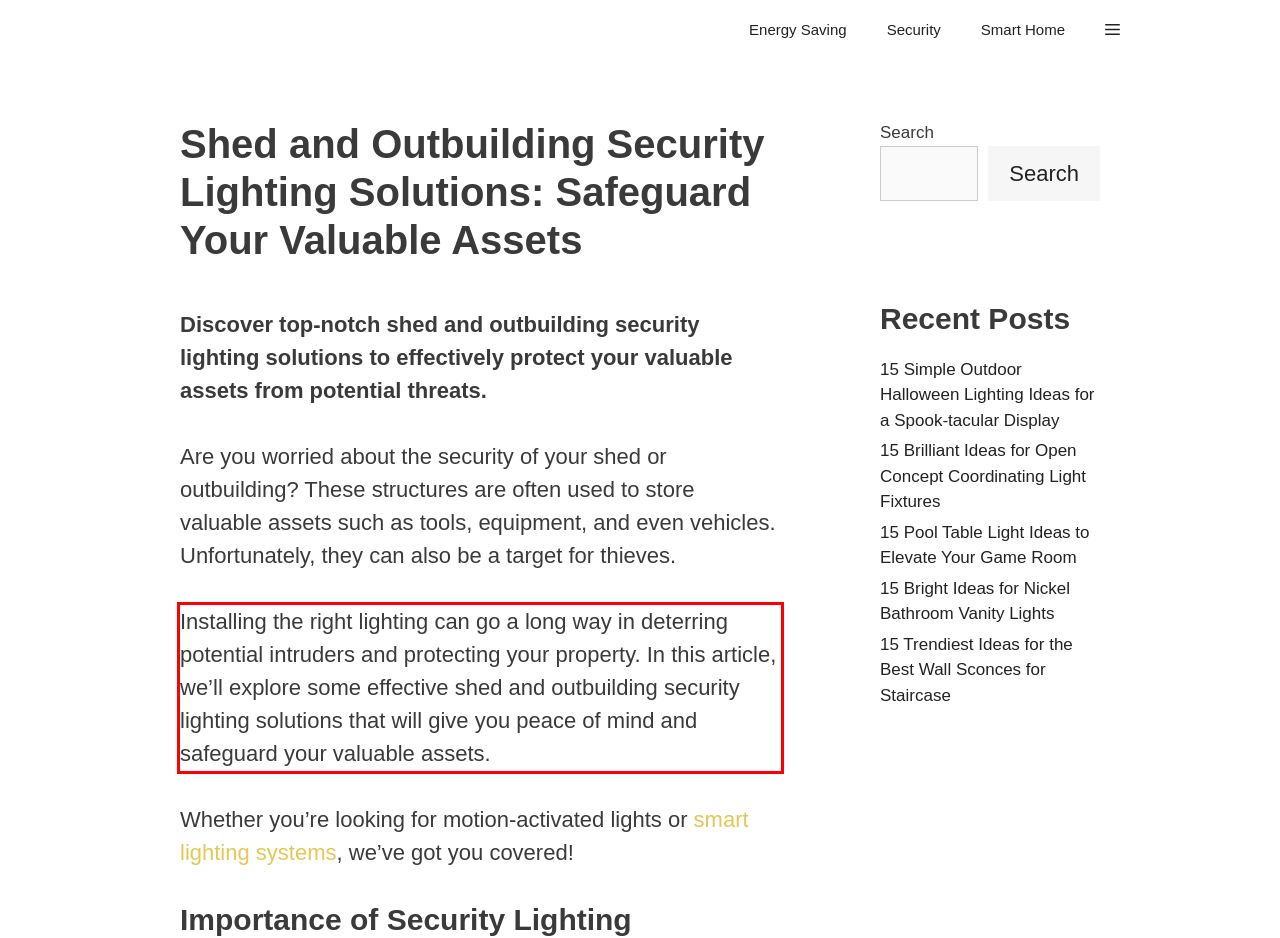You are provided with a screenshot of a webpage that includes a red bounding box. Extract and generate the text content found within the red bounding box.

Installing the right lighting can go a long way in deterring potential intruders and protecting your property. In this article, we’ll explore some effective shed and outbuilding security lighting solutions that will give you peace of mind and safeguard your valuable assets.